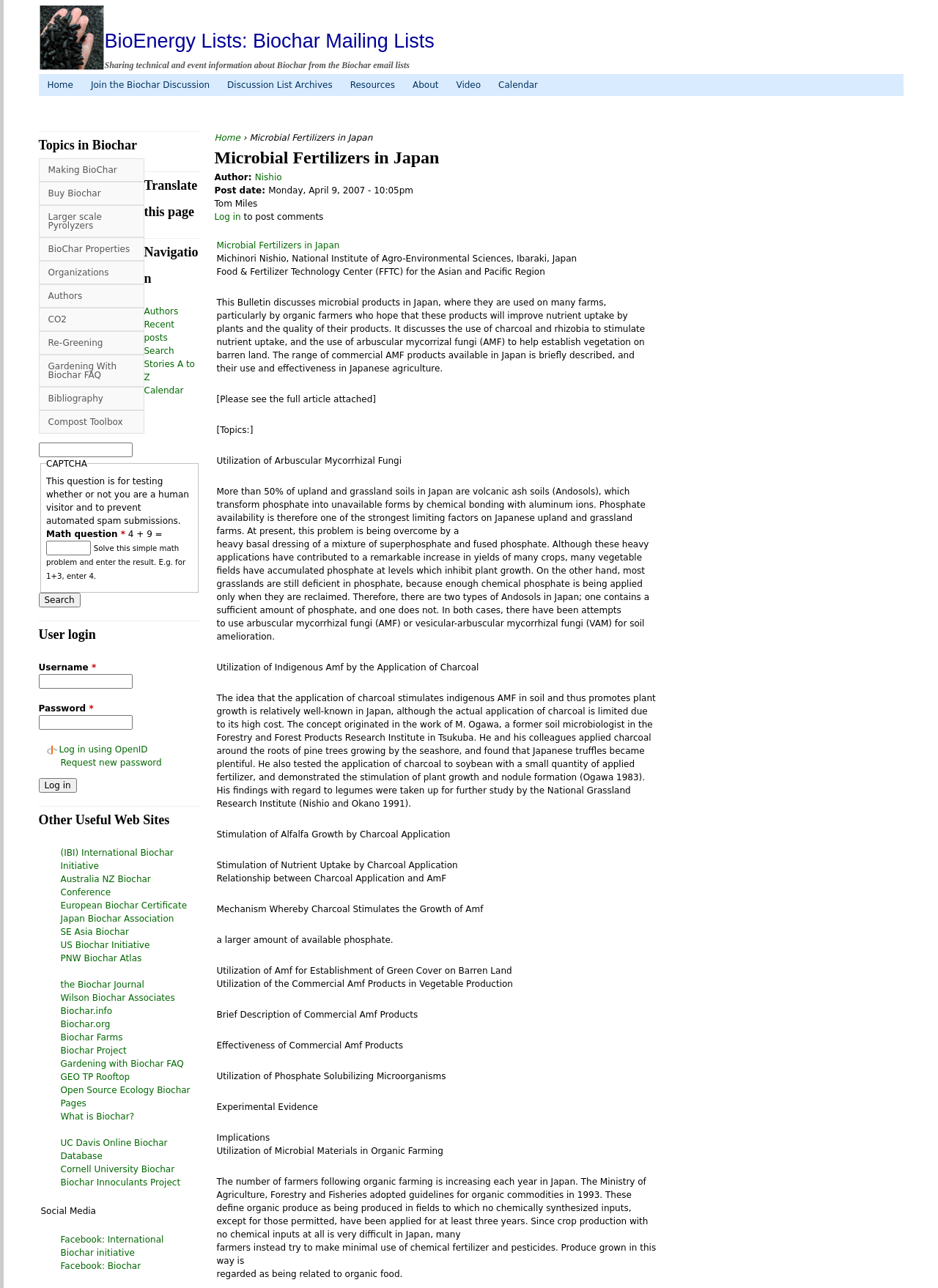Provide the bounding box coordinates of the section that needs to be clicked to accomplish the following instruction: "Click on 'Home'."

[0.041, 0.003, 0.111, 0.055]